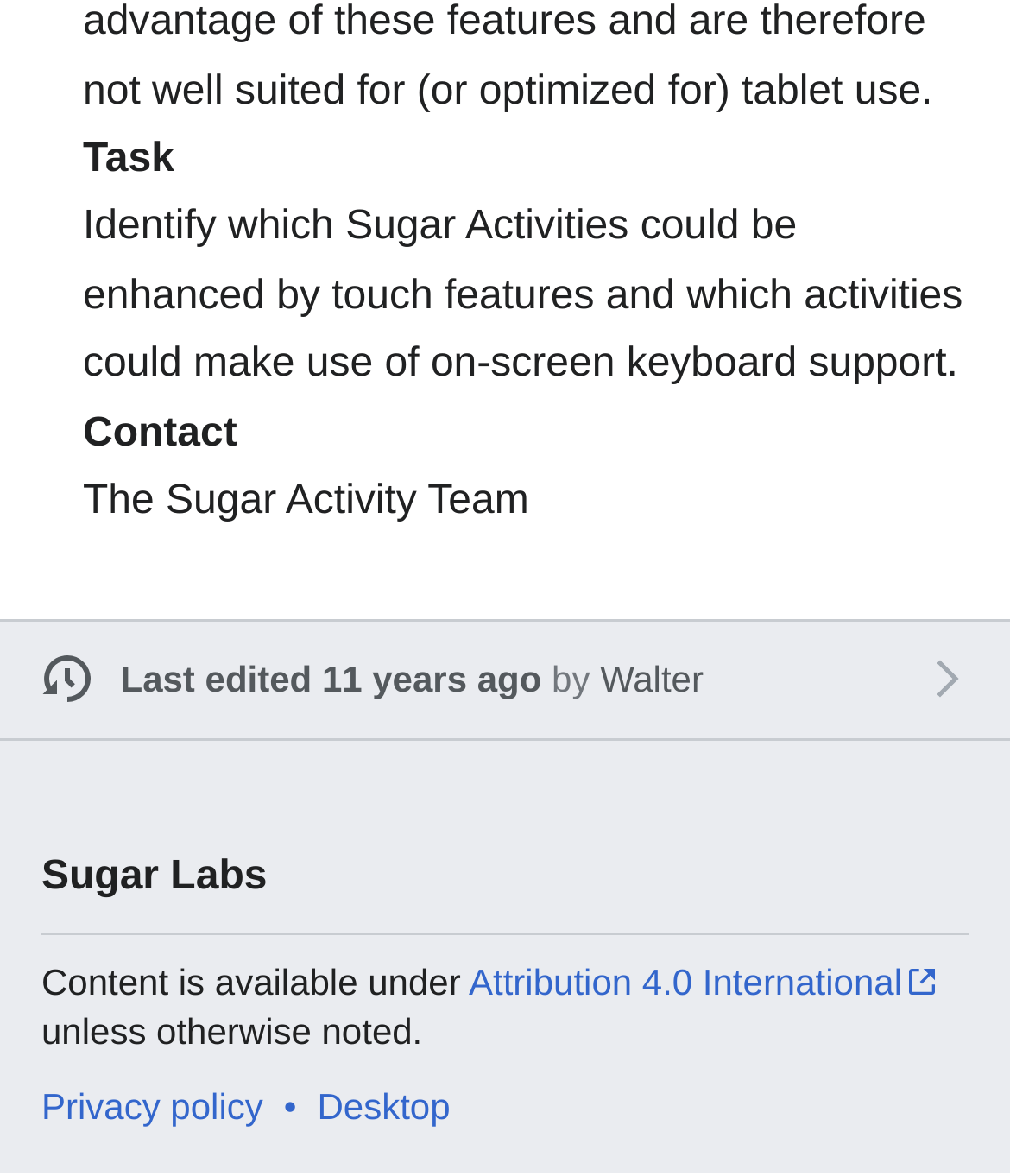Find the bounding box of the element with the following description: "Desktop". The coordinates must be four float numbers between 0 and 1, formatted as [left, top, right, bottom].

[0.314, 0.923, 0.446, 0.958]